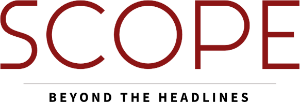Respond concisely with one word or phrase to the following query:
What is the tagline of the publication?

BEYOND THE HEADLINES